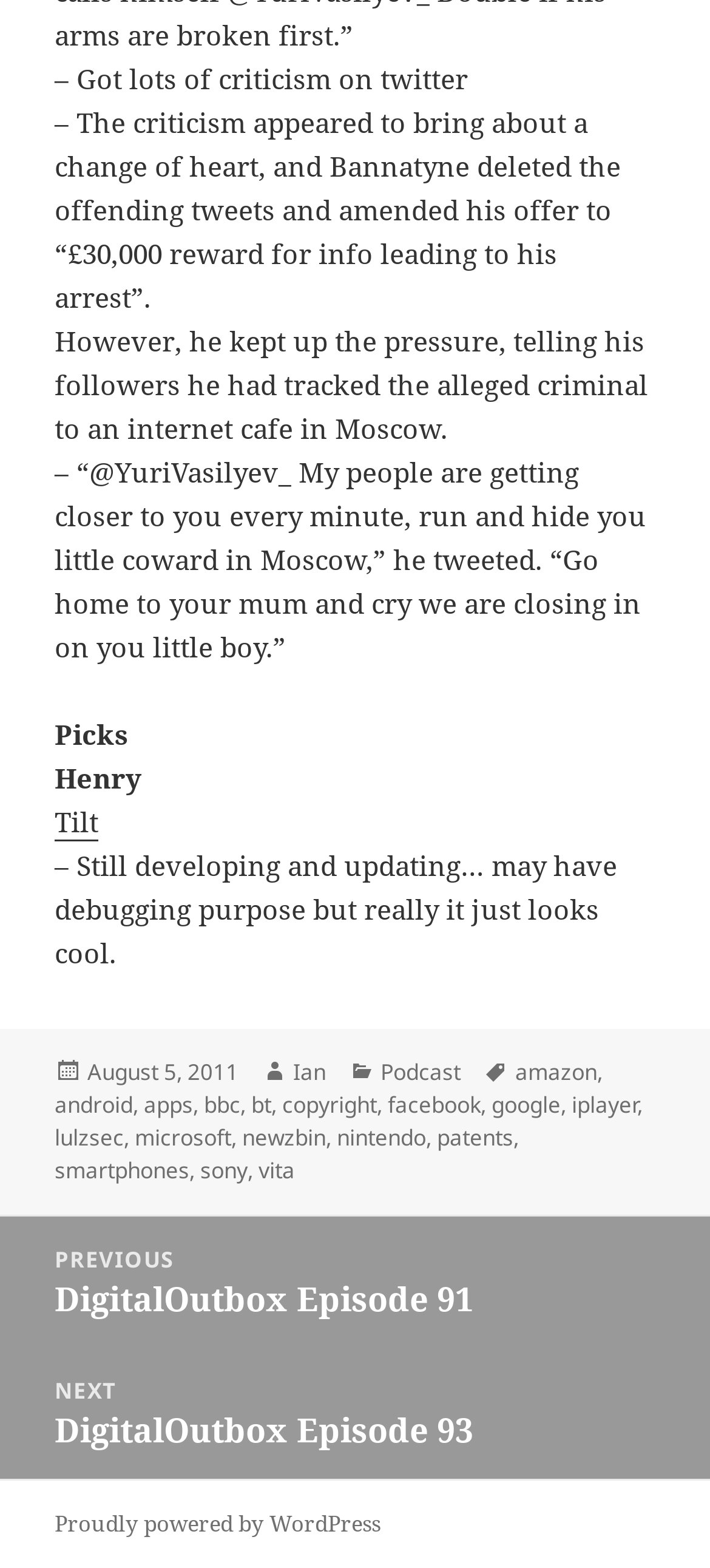What is the category of the post?
Provide a concise answer using a single word or phrase based on the image.

Podcast